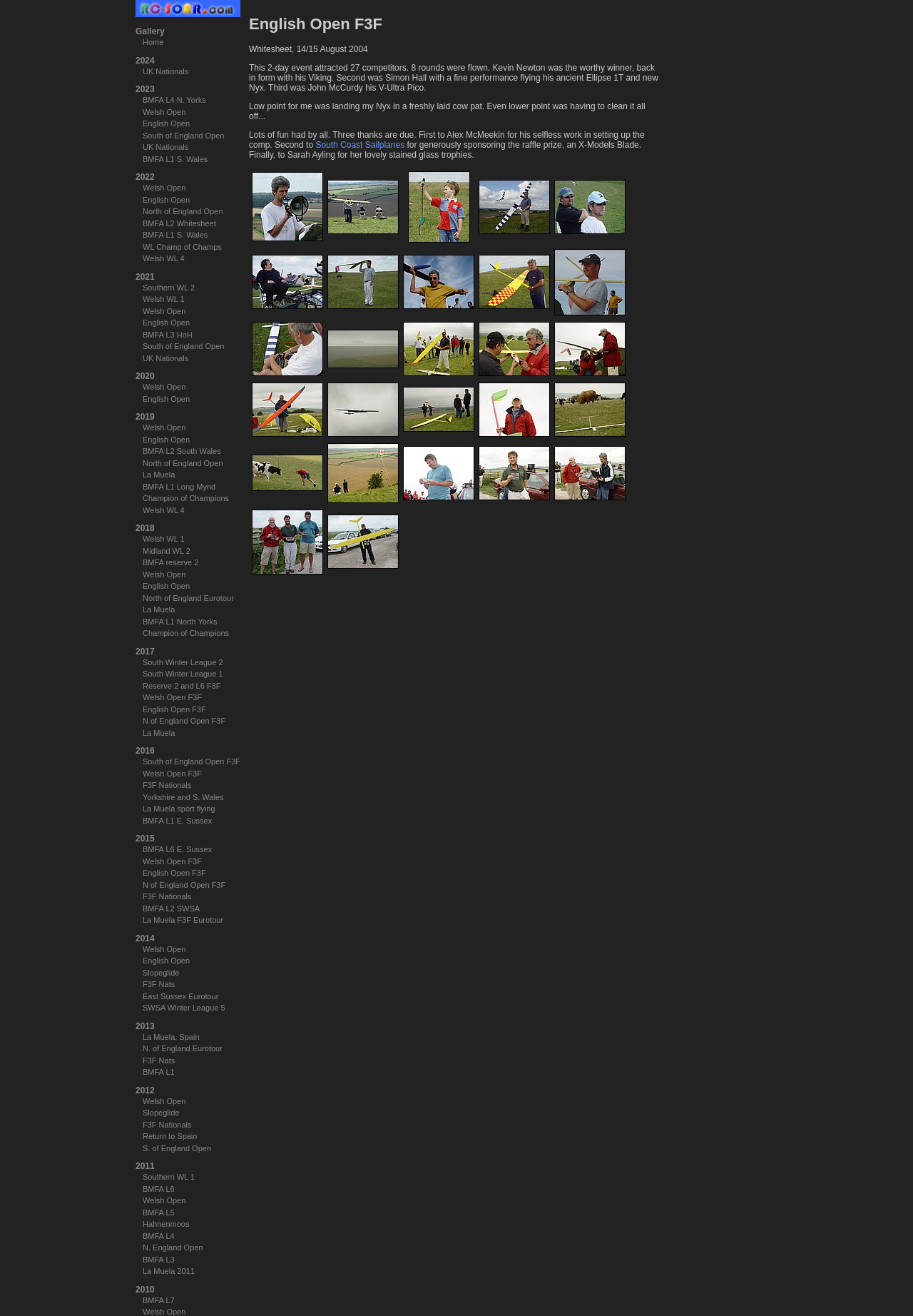Please identify and generate the text content of the webpage's main heading.

English Open F3F